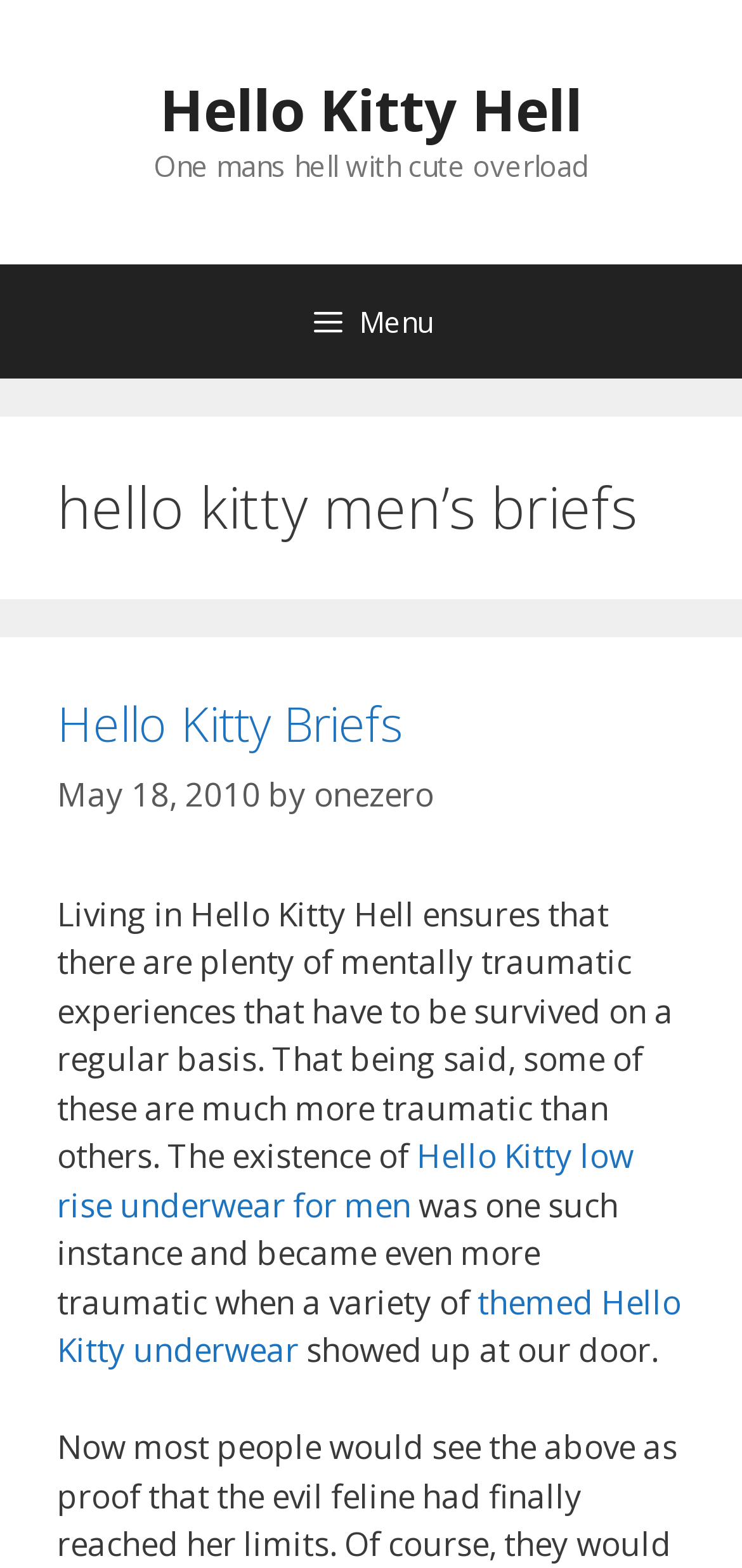What is the theme of the website?
Please provide a detailed and thorough answer to the question.

I inferred the theme of the website by looking at the title 'hello kitty men’s briefs' and the content of the webpage, which suggests that the website is about Hello Kitty products or experiences.